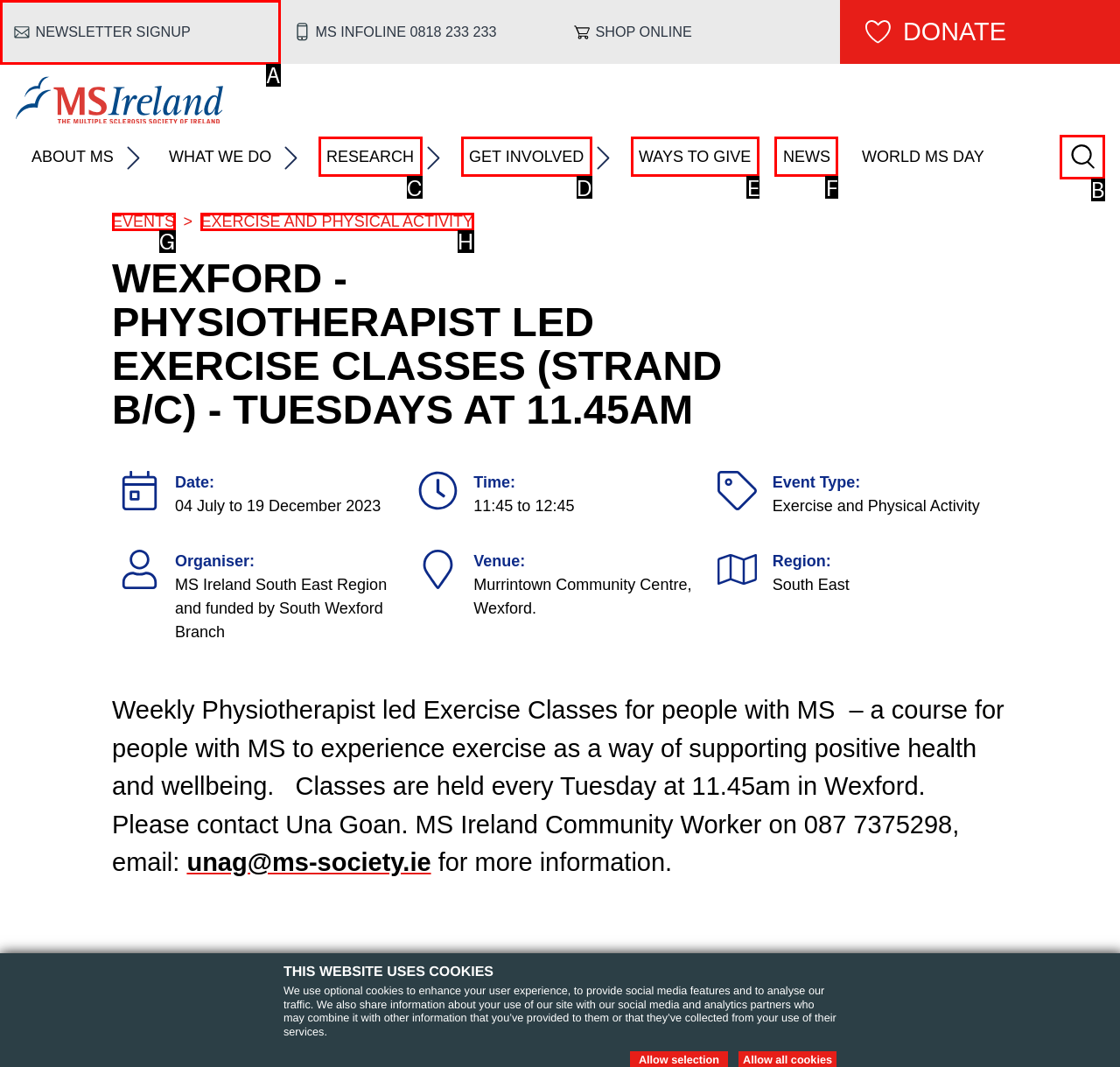From the given options, choose the one to complete the task: Click the 'NEWSLETTER SIGNUP' link
Indicate the letter of the correct option.

A